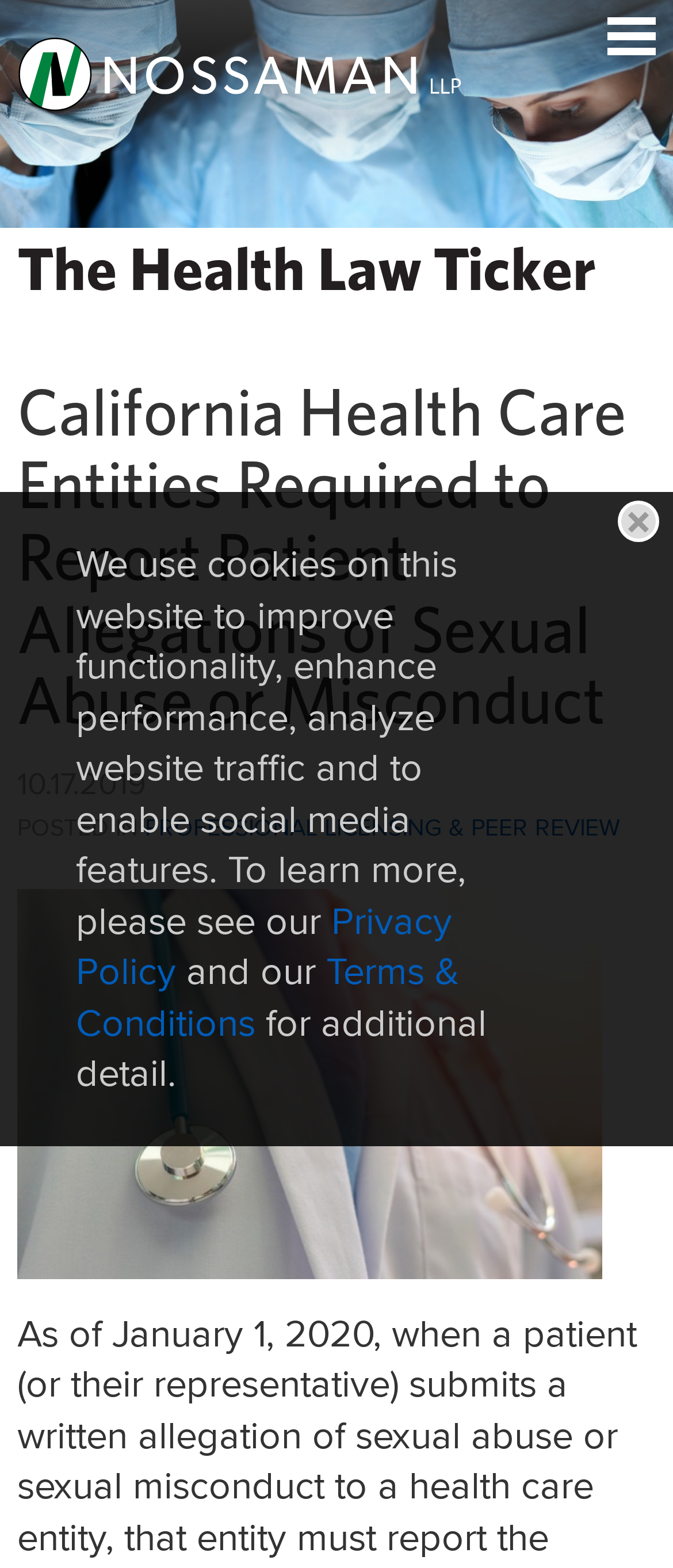Please find the bounding box for the UI element described by: "Terms & Conditions".

[0.113, 0.601, 0.682, 0.669]